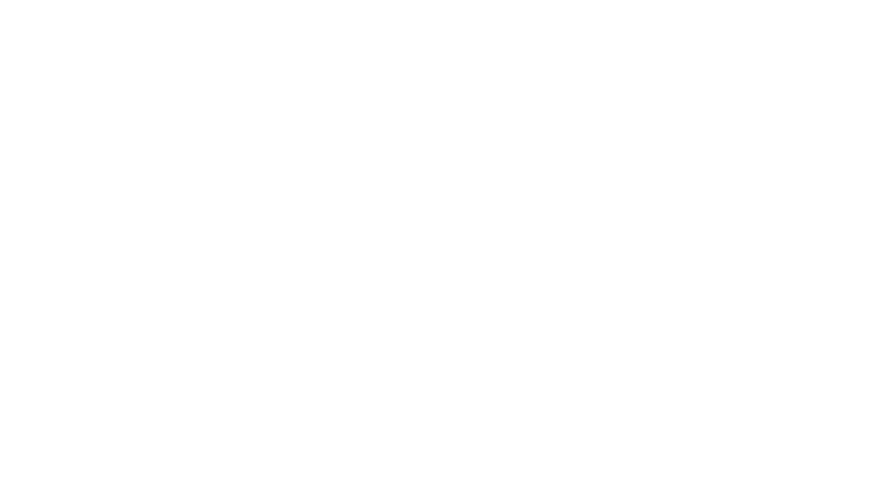Give an elaborate caption for the image.

The image showcases the "SOAR Model Template for PowerPoint and Keynote," designed specifically for creating presentations on strategic planning. The template visually illustrates the SOAR framework, which focuses on Strengths, Opportunities, Aspirations, and Results. This resource is aimed at professionals and educators looking to enhance their presentations with clear, organized content. It is part of a PowerPoint and Keynote offering by SlideBazaar, which provides a variety of templates to facilitate effective communication and engagement through visually appealing designs.